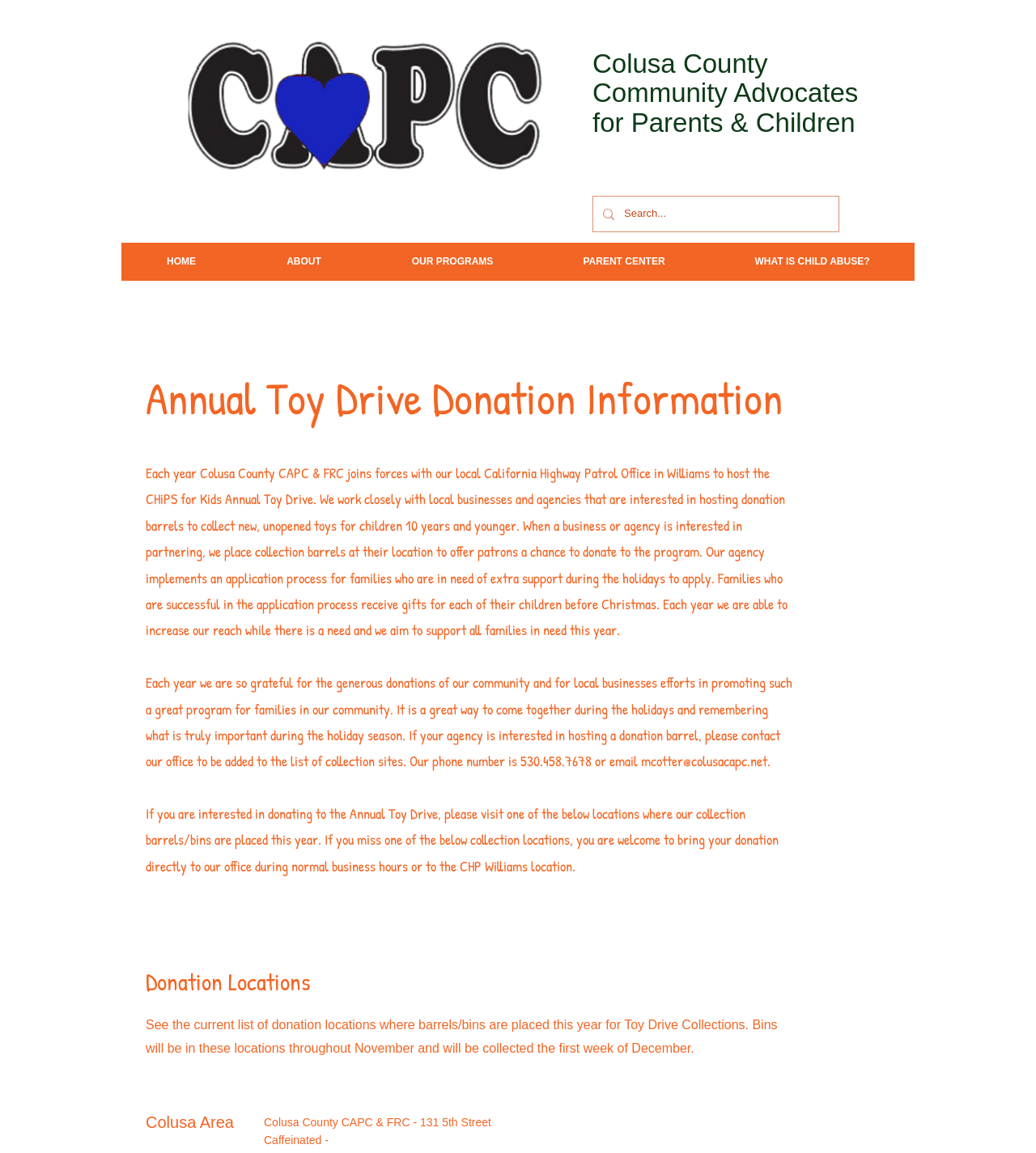Given the description of the UI element: "aria-label="Search..." name="q" placeholder="Search..."", predict the bounding box coordinates in the form of [left, top, right, bottom], with each value being a float between 0 and 1.

[0.602, 0.171, 0.777, 0.201]